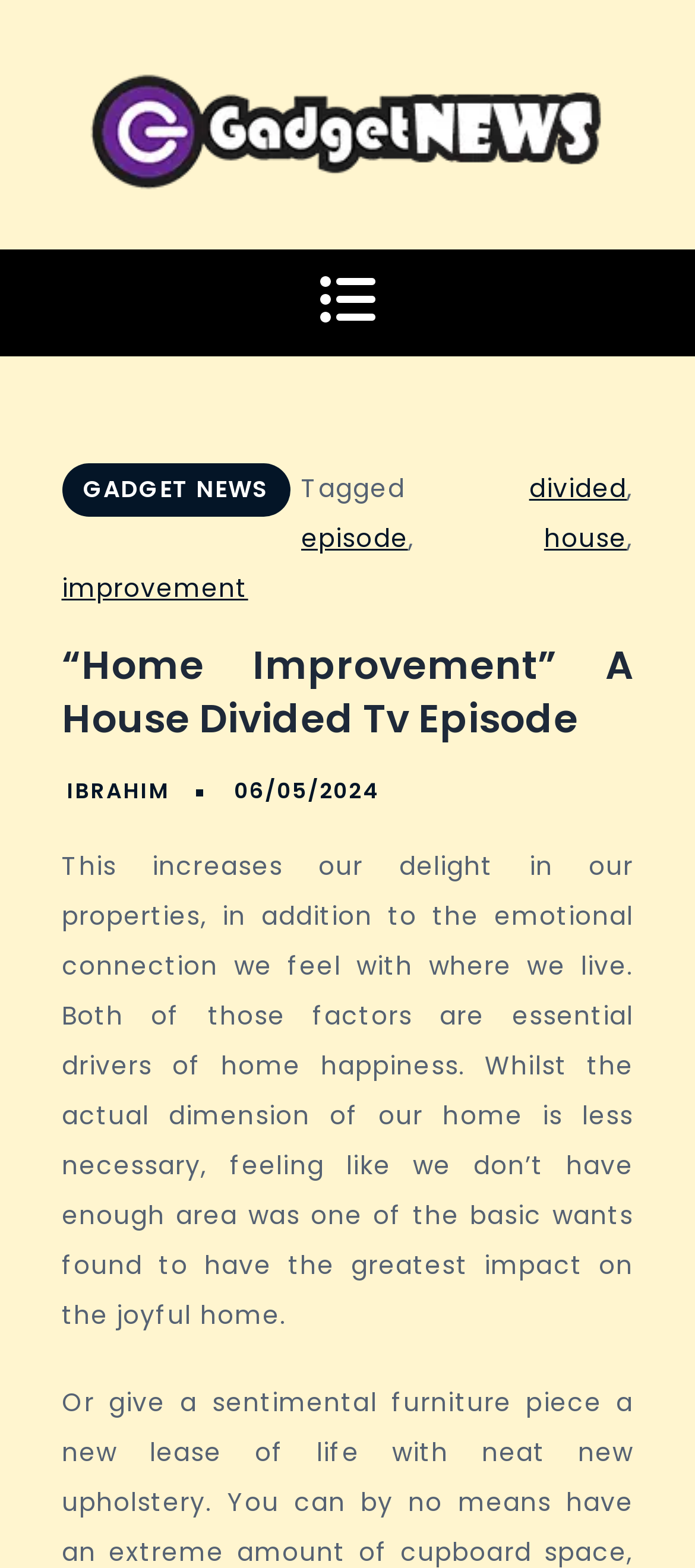Please identify the bounding box coordinates of the element on the webpage that should be clicked to follow this instruction: "Contact us". The bounding box coordinates should be given as four float numbers between 0 and 1, formatted as [left, top, right, bottom].

None